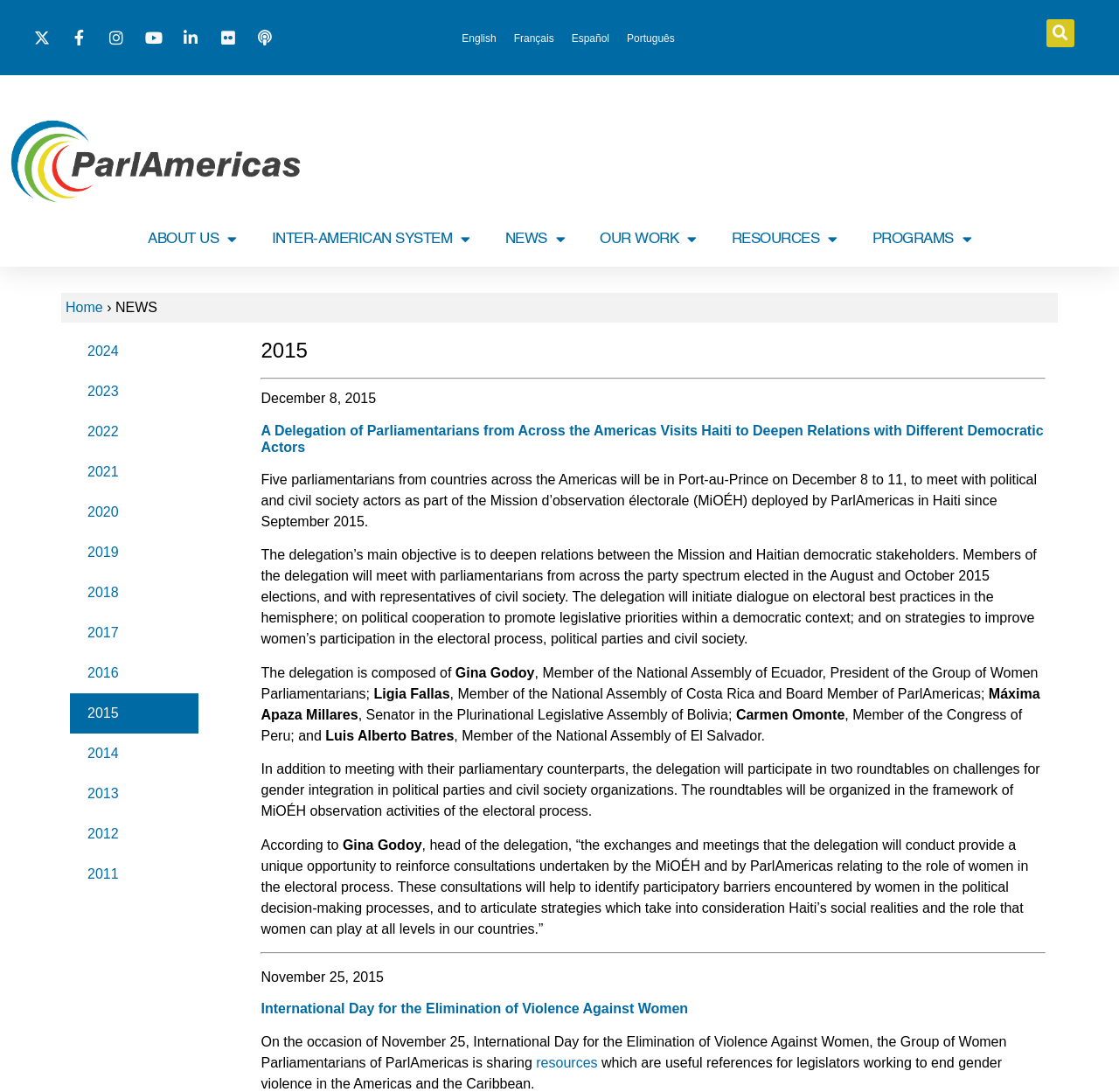Identify the bounding box coordinates for the region of the element that should be clicked to carry out the instruction: "Go to ABOUT US". The bounding box coordinates should be four float numbers between 0 and 1, i.e., [left, top, right, bottom].

[0.116, 0.202, 0.227, 0.237]